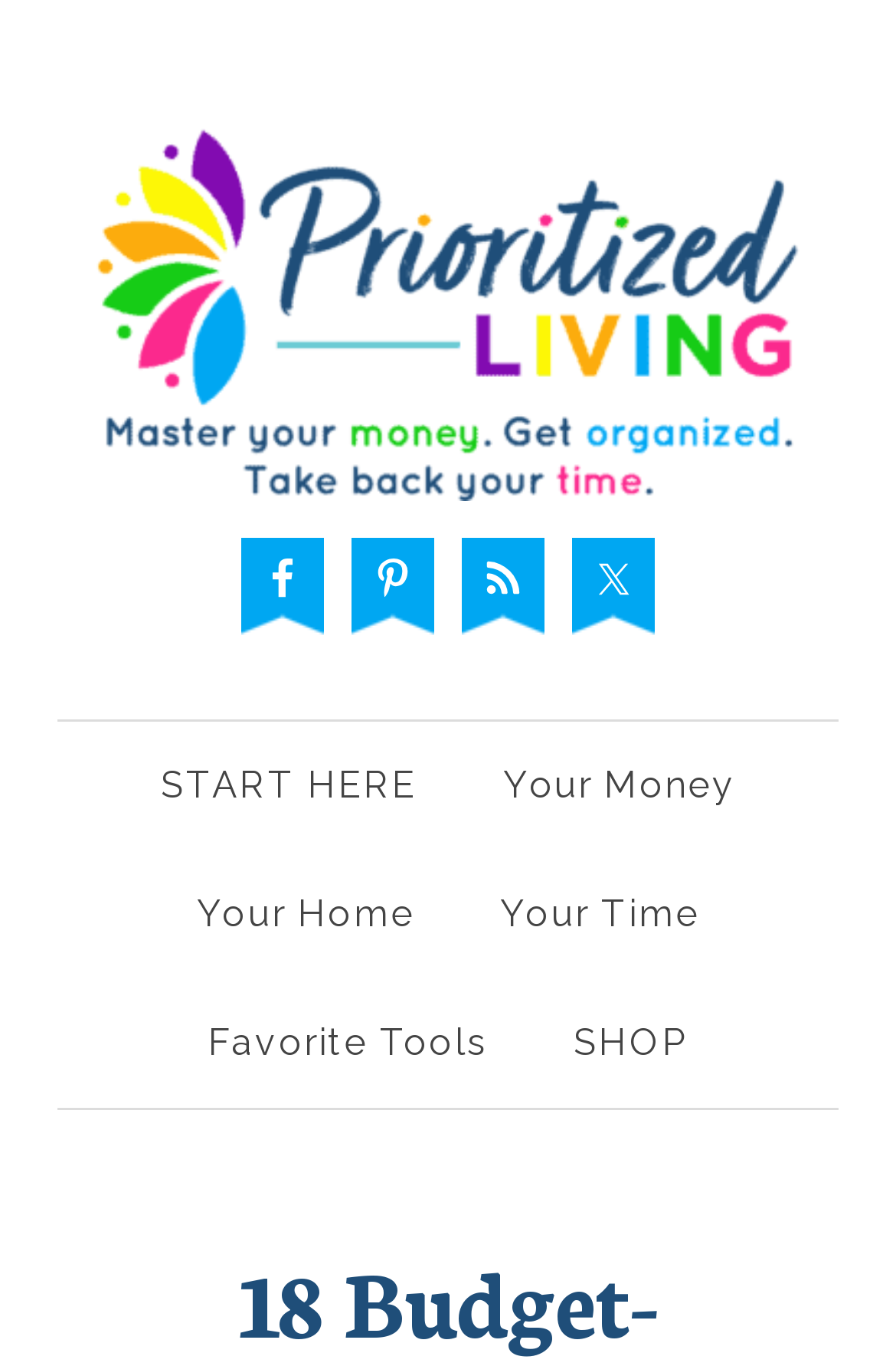Locate the bounding box coordinates of the element you need to click to accomplish the task described by this instruction: "visit SHOP page".

[0.599, 0.717, 0.809, 0.811]